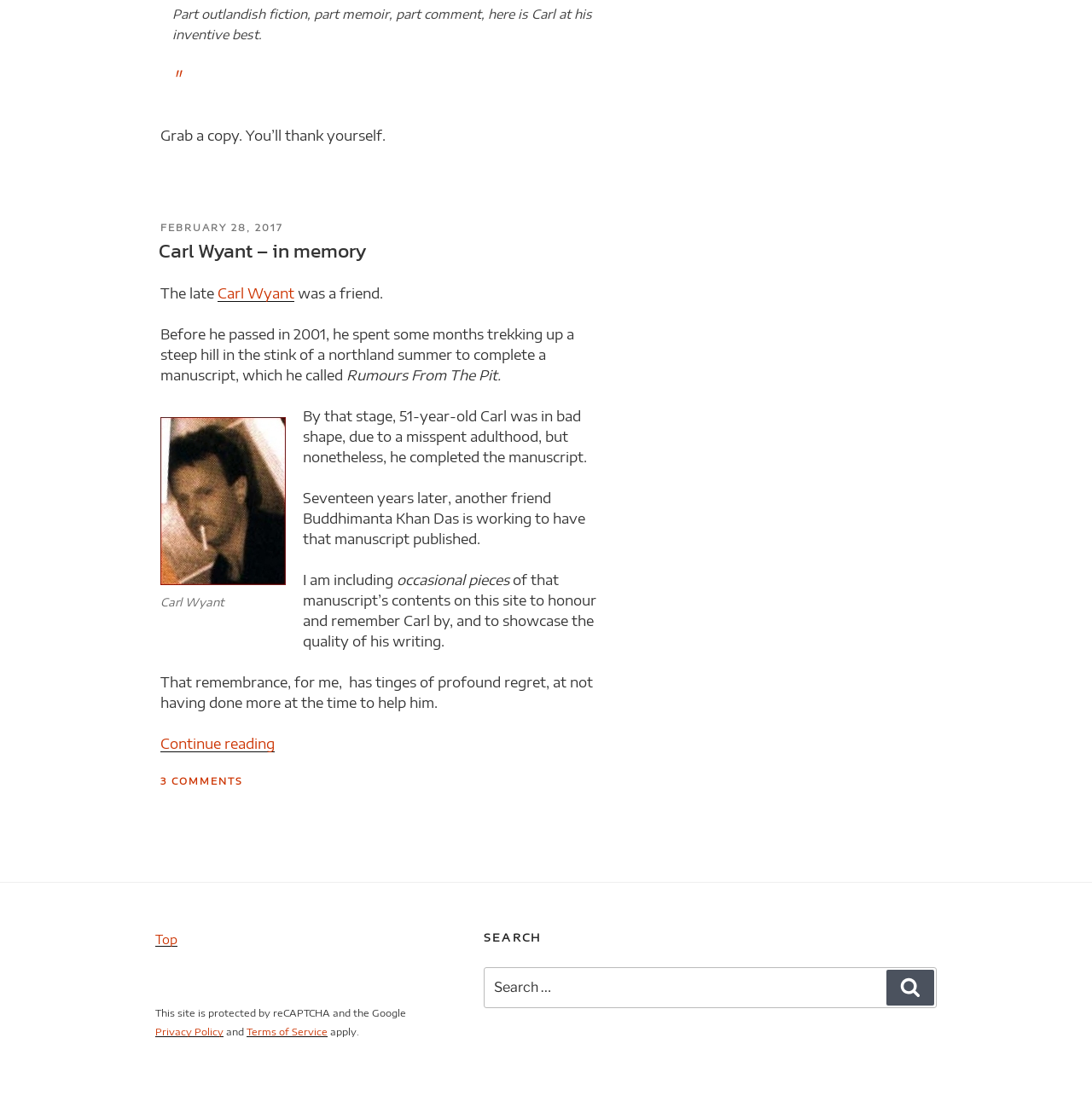Determine the bounding box coordinates of the element that should be clicked to execute the following command: "View the image of Carl Wyant".

[0.147, 0.373, 0.262, 0.523]